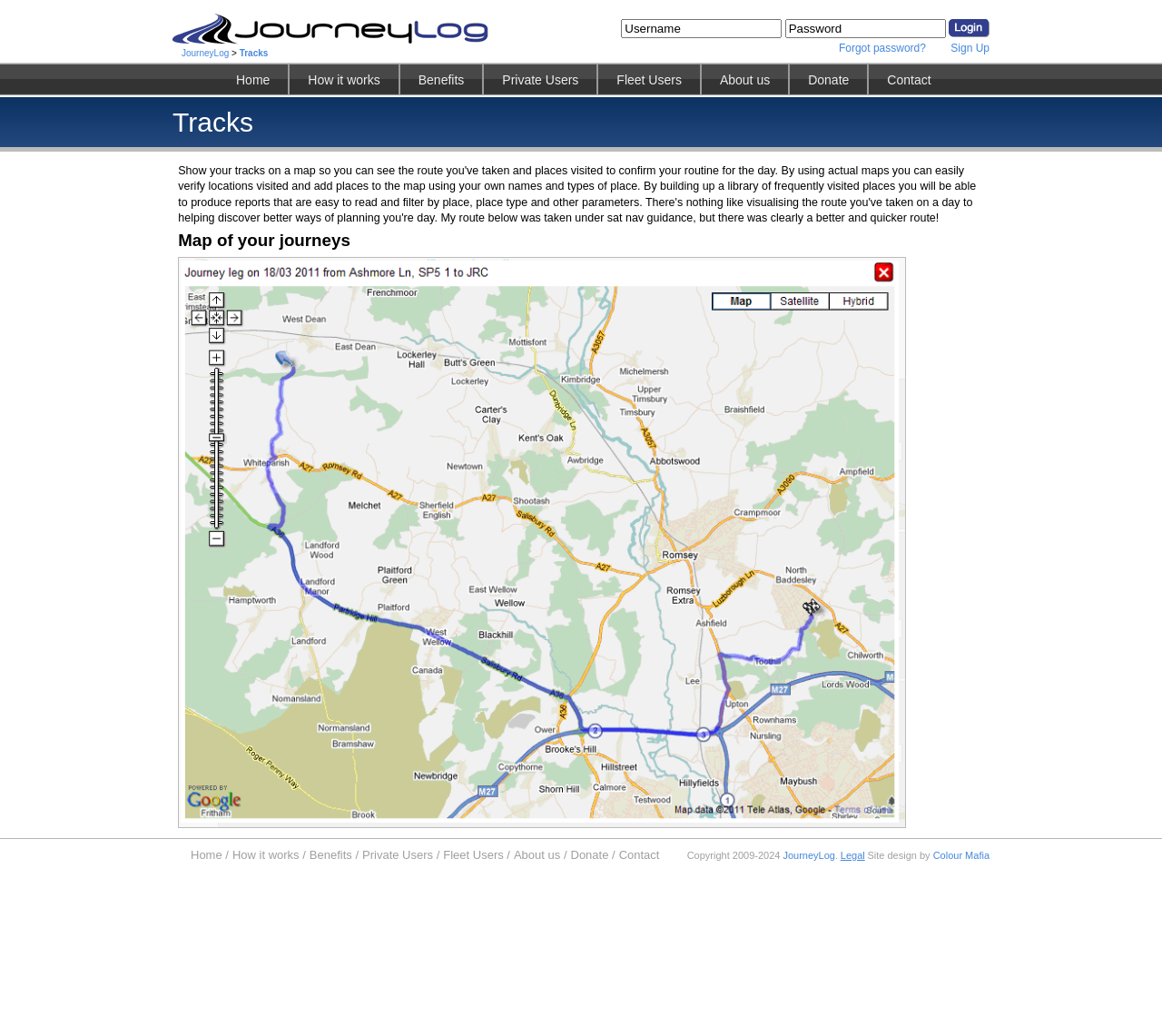Determine the coordinates of the bounding box that should be clicked to complete the instruction: "Search for a keyword". The coordinates should be represented by four float numbers between 0 and 1: [left, top, right, bottom].

None